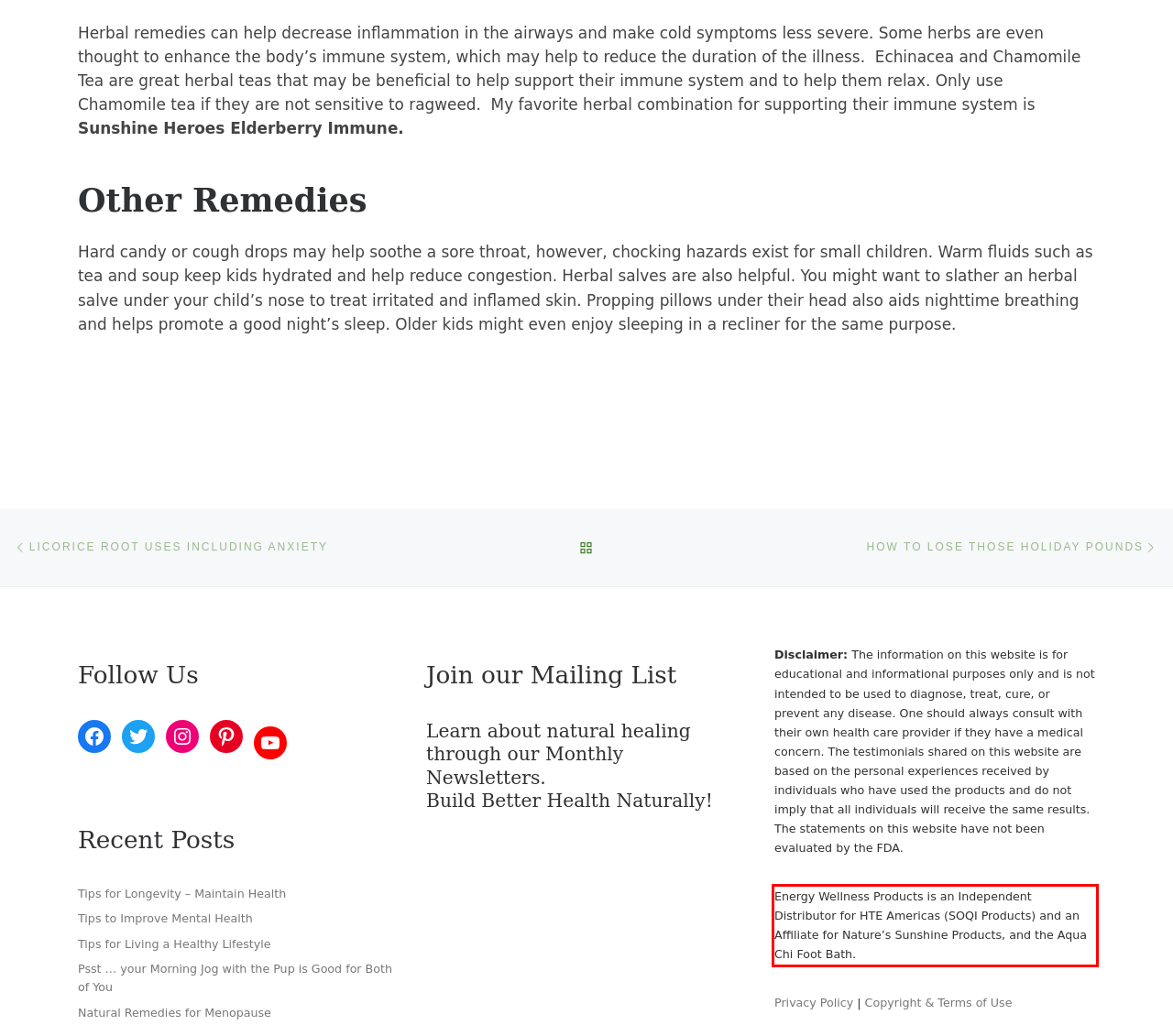Within the screenshot of a webpage, identify the red bounding box and perform OCR to capture the text content it contains.

Energy Wellness Products is an Independent Distributor for HTE Americas (SOQI Products) and an Affiliate for Nature’s Sunshine Products, and the Aqua Chi Foot Bath.